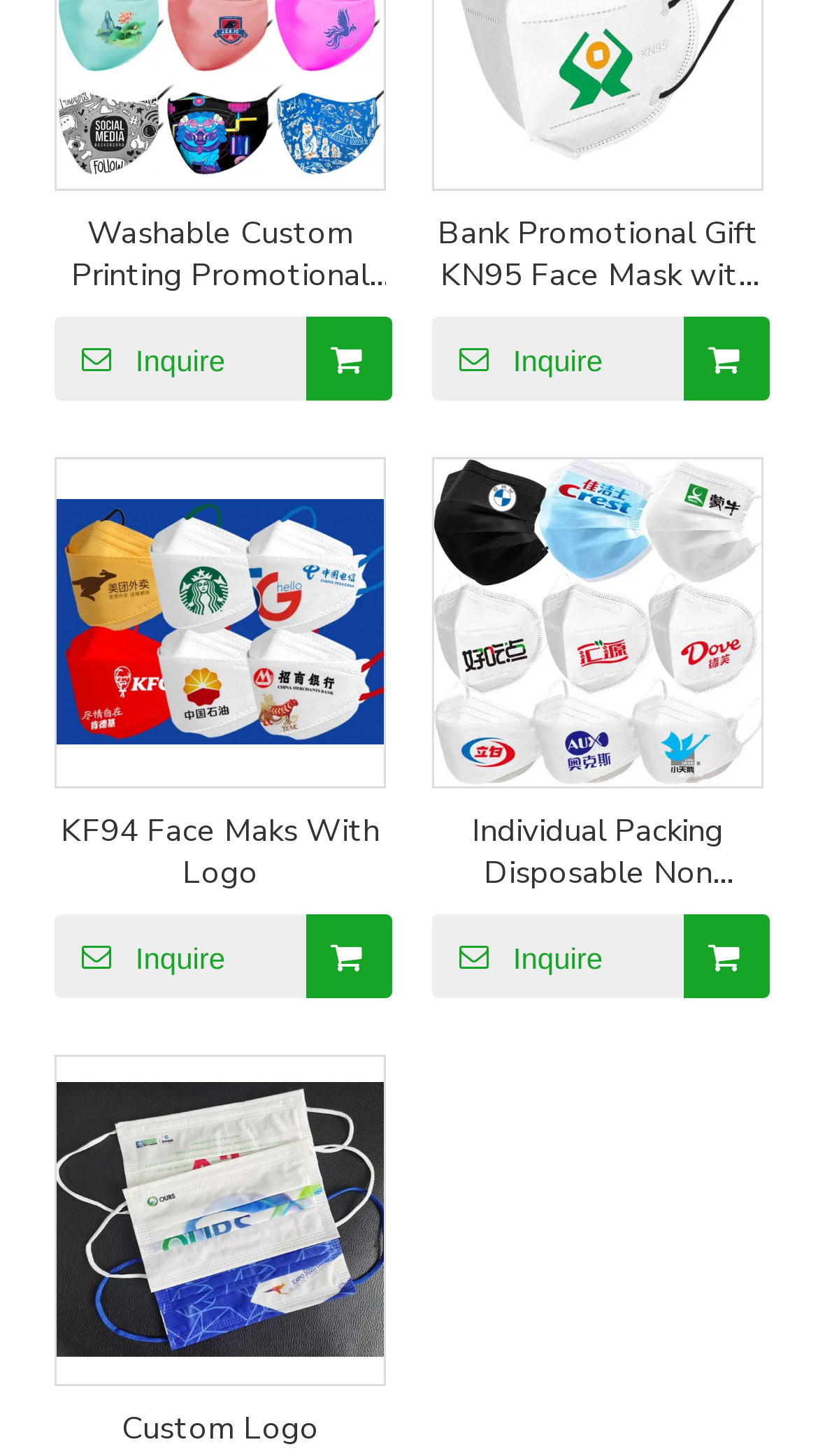Can you specify the bounding box coordinates of the area that needs to be clicked to fulfill the following instruction: "Explore KF94 Face Maks With Logo"?

[0.069, 0.411, 0.469, 0.44]